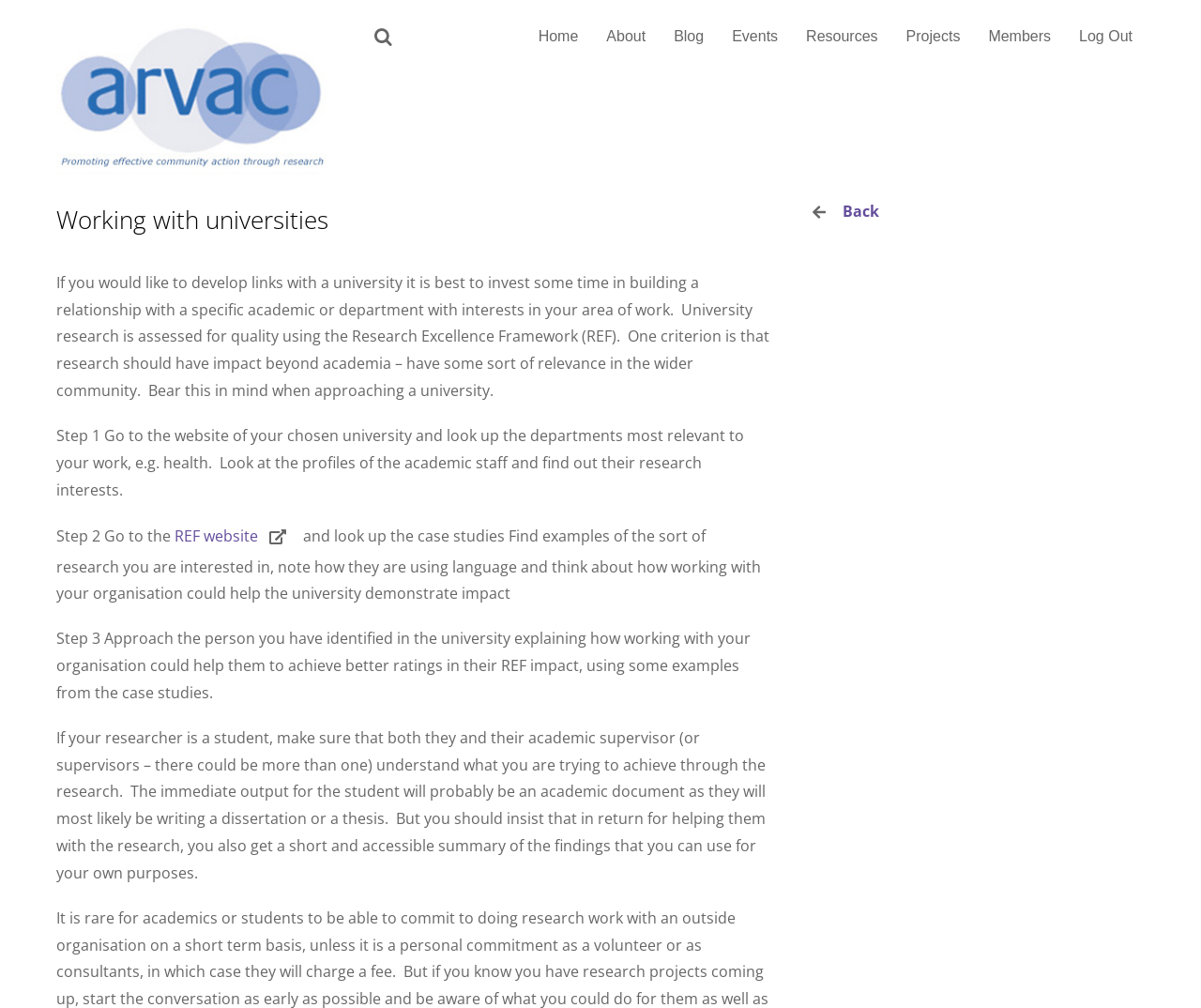Specify the bounding box coordinates of the area to click in order to follow the given instruction: "Read the 'REF website'."

[0.145, 0.521, 0.215, 0.542]